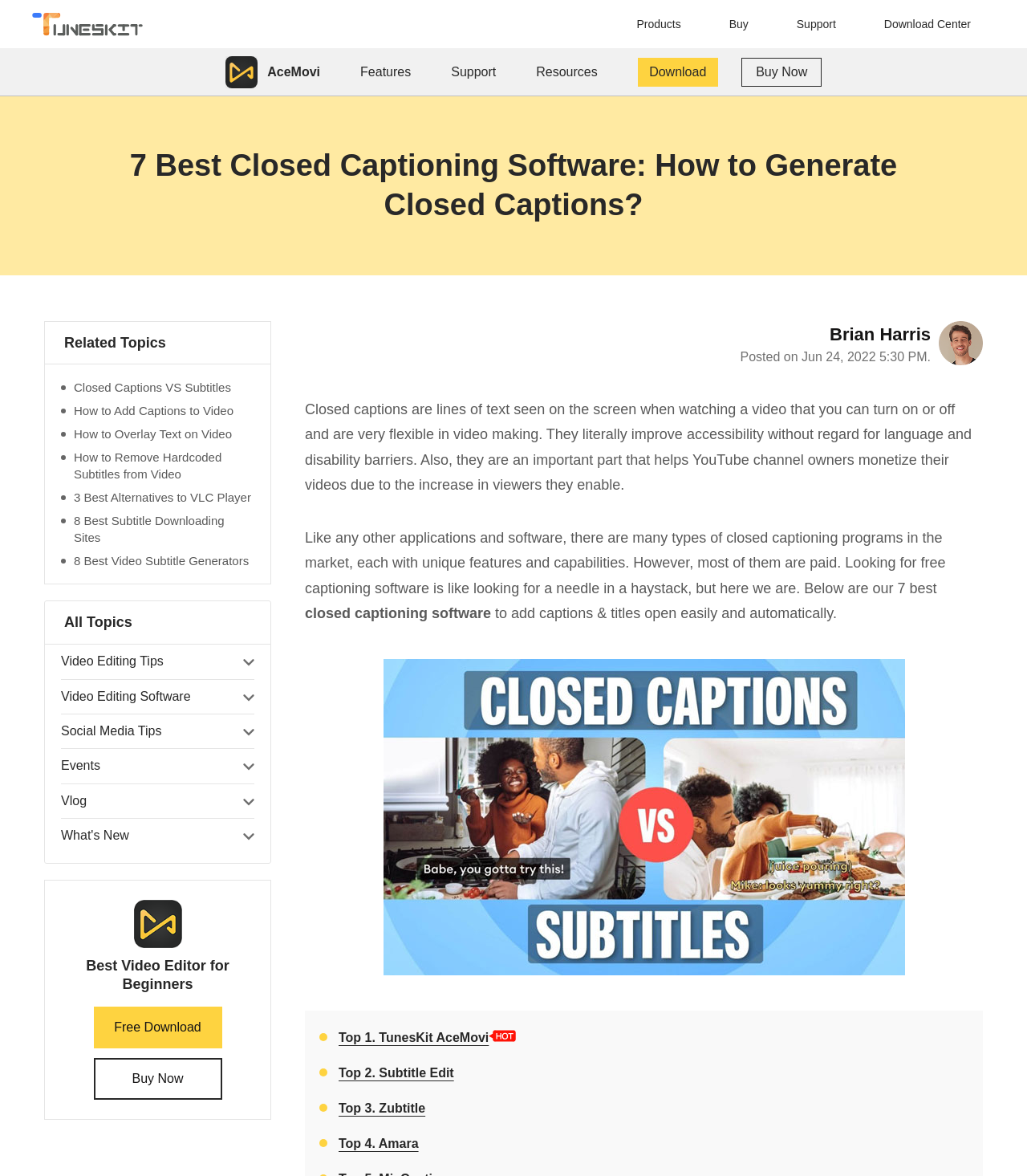Please specify the bounding box coordinates of the clickable region necessary for completing the following instruction: "Read the article about Best Video Editor for Beginners". The coordinates must consist of four float numbers between 0 and 1, i.e., [left, top, right, bottom].

[0.062, 0.813, 0.245, 0.845]